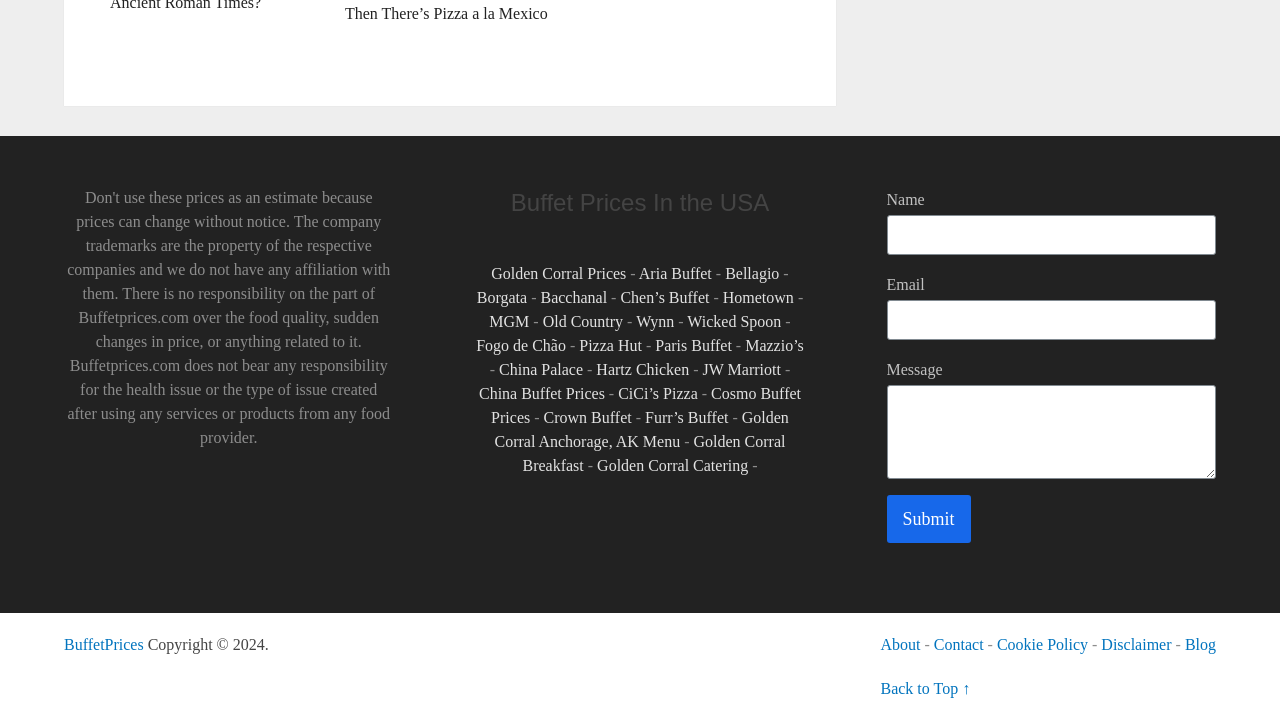Provide a brief response to the question below using one word or phrase:
How many buffet options are listed on this webpage?

20+